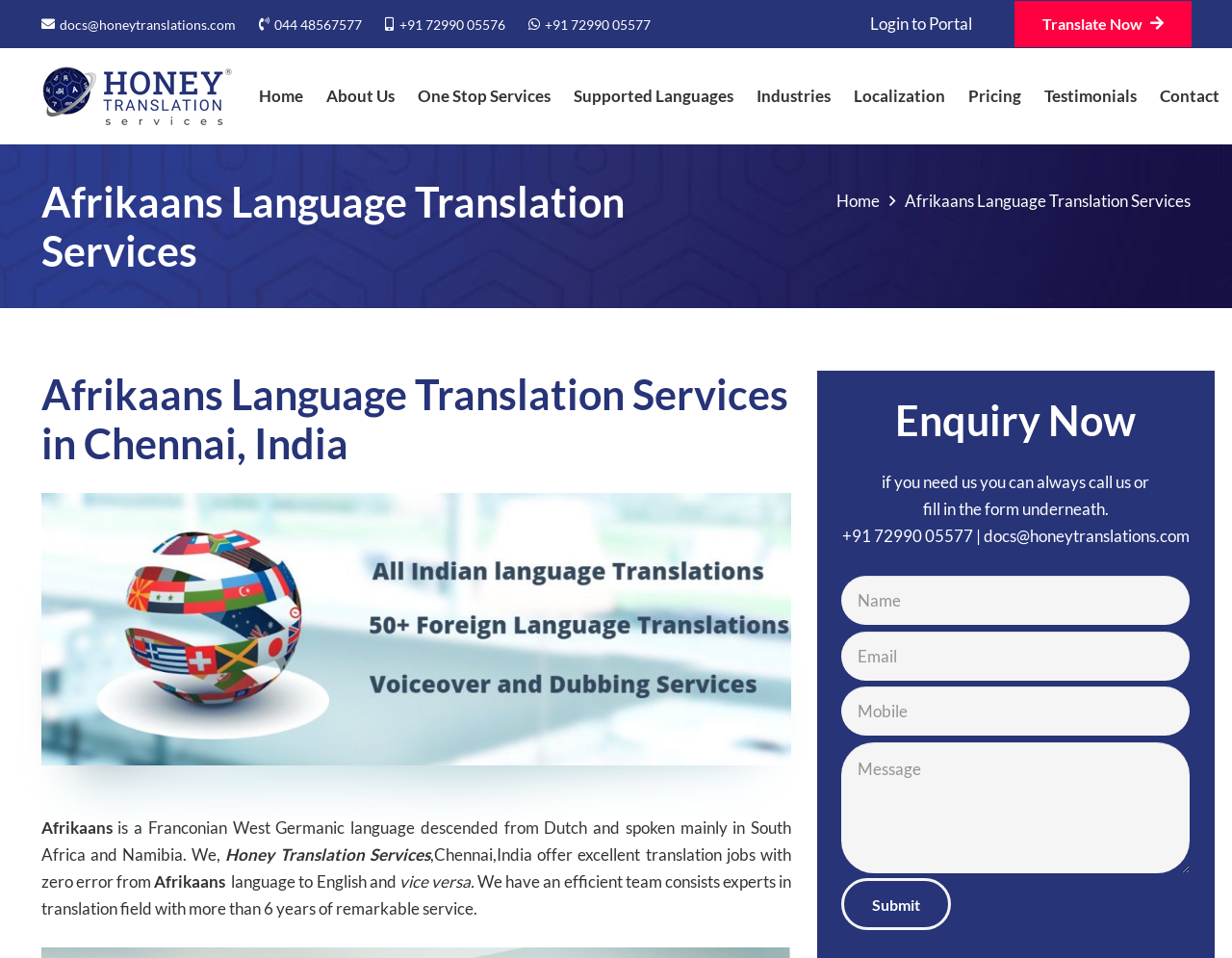Find and provide the bounding box coordinates for the UI element described here: "+91 72990 05576". The coordinates should be given as four float numbers between 0 and 1: [left, top, right, bottom].

[0.313, 0.017, 0.41, 0.034]